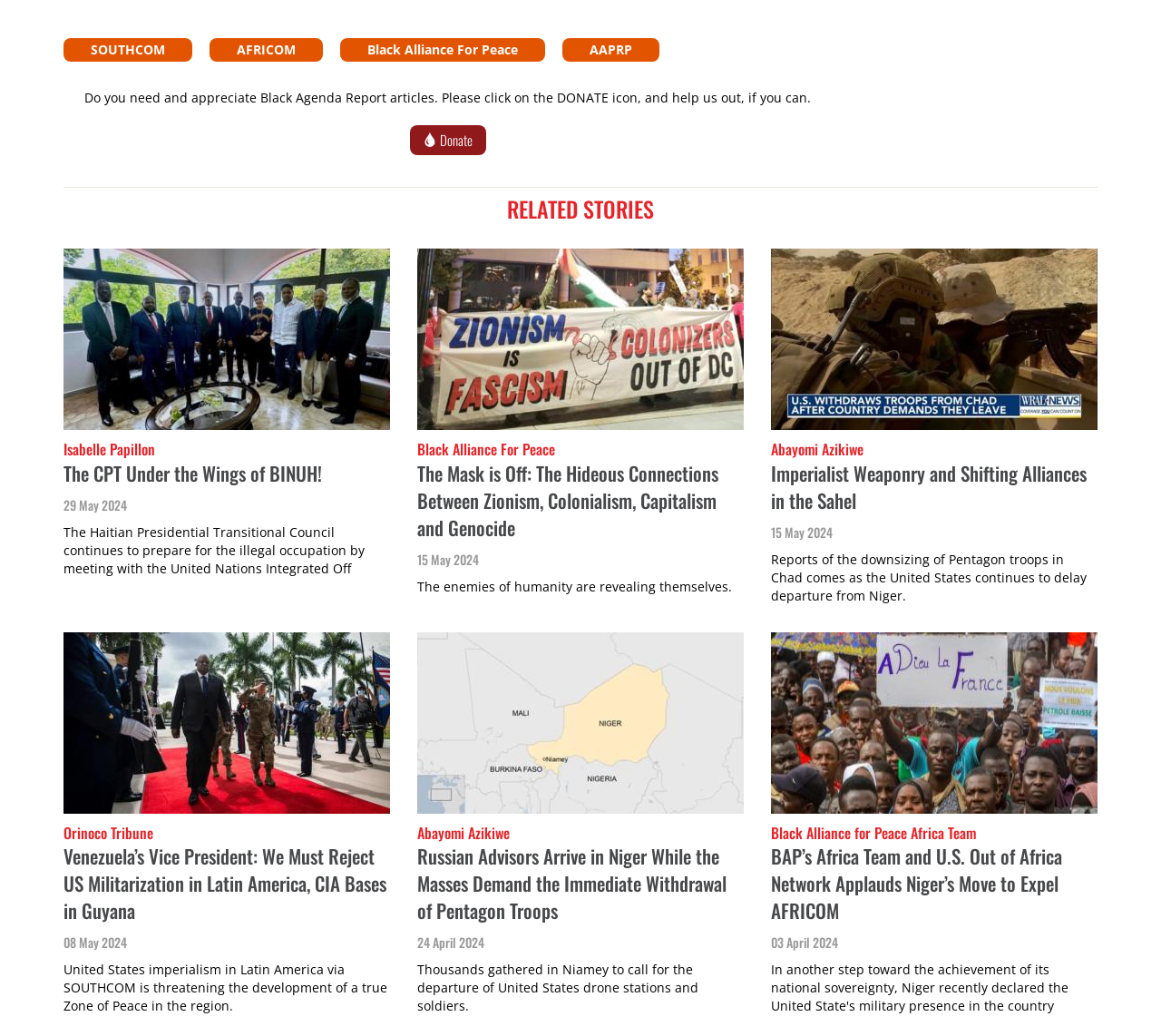Respond to the question below with a single word or phrase:
What is the name of the person mentioned in the article with the title 'Russian Advisors Arrive in Niger While the Masses Demand the Immediate Withdrawal of Pentagon Troops'?

Abayomi Azikiwe